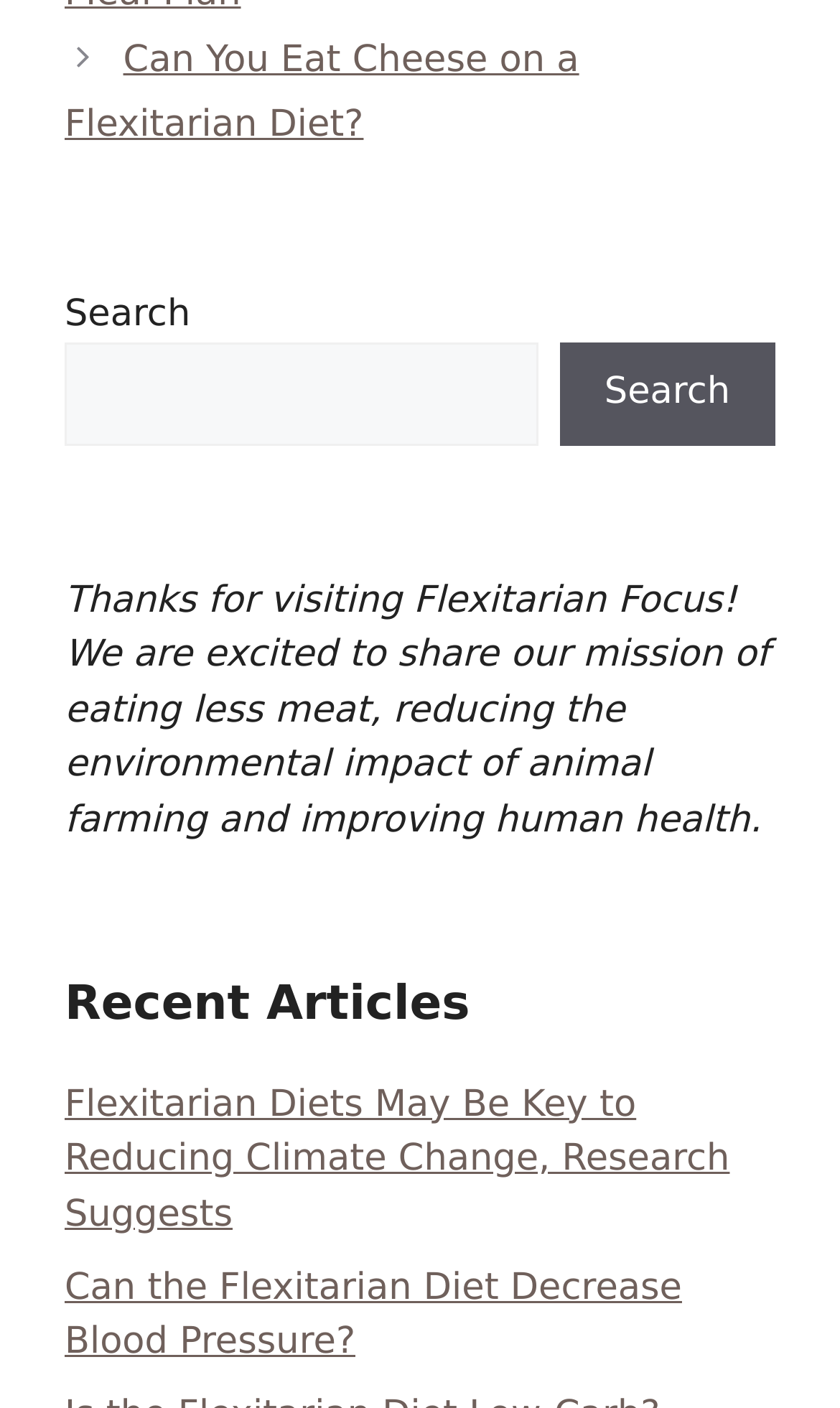Respond to the question below with a single word or phrase:
How many links are there under 'Recent Articles'?

2